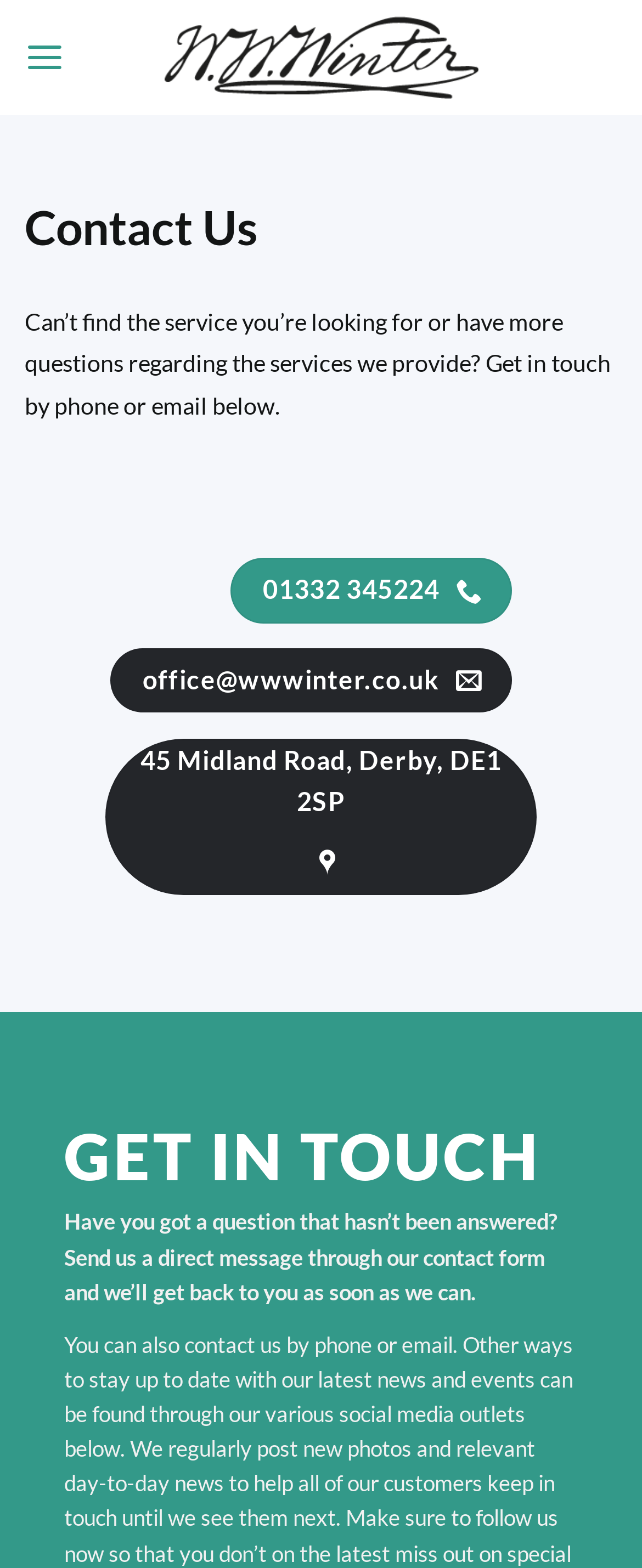Determine the bounding box coordinates for the HTML element described here: "Daniel Max".

None